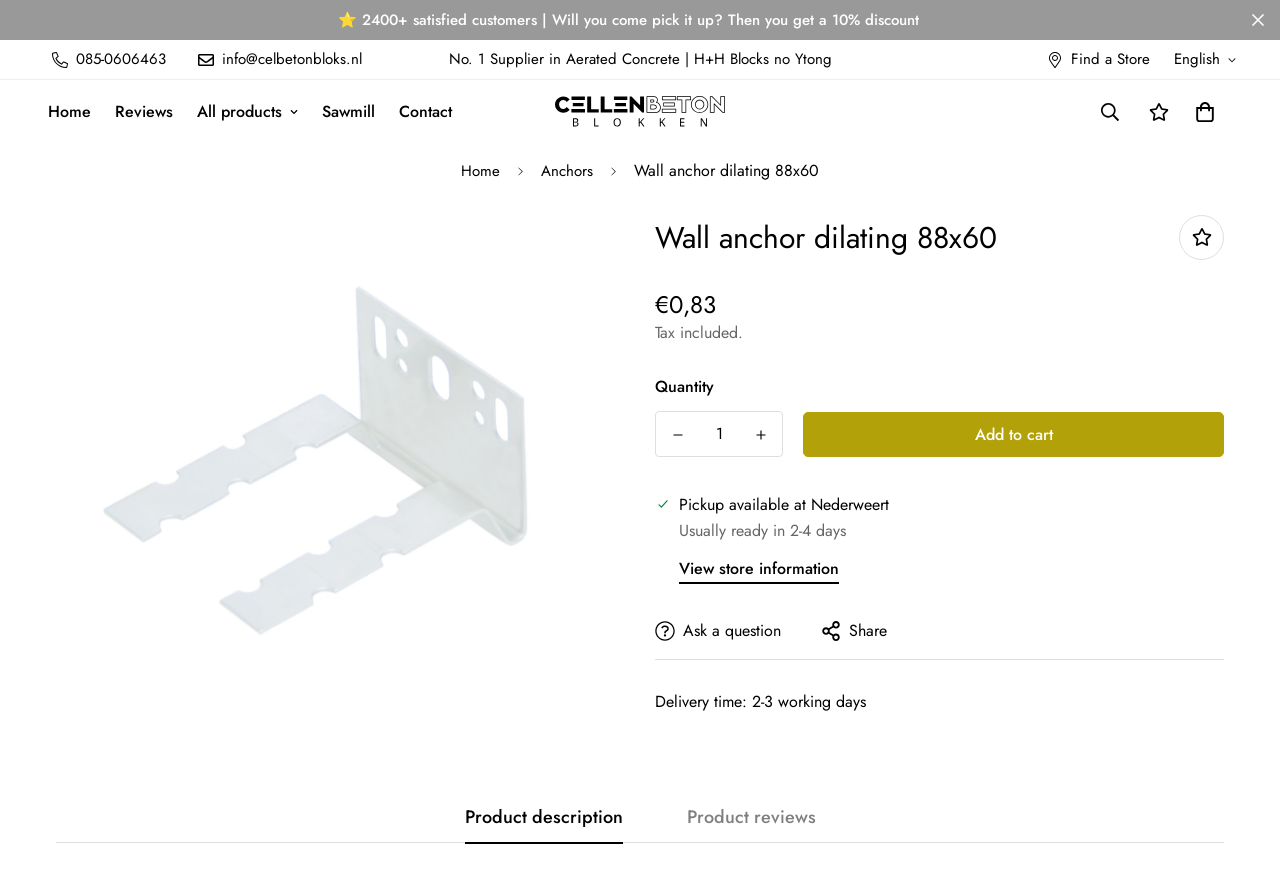Determine the bounding box coordinates of the section I need to click to execute the following instruction: "Add to cart". Provide the coordinates as four float numbers between 0 and 1, i.e., [left, top, right, bottom].

[0.627, 0.473, 0.956, 0.525]